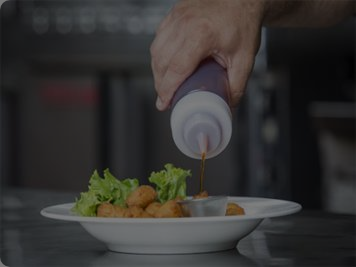Provide a one-word or brief phrase answer to the question:
What is the color of the fried snacks?

Golden-brown